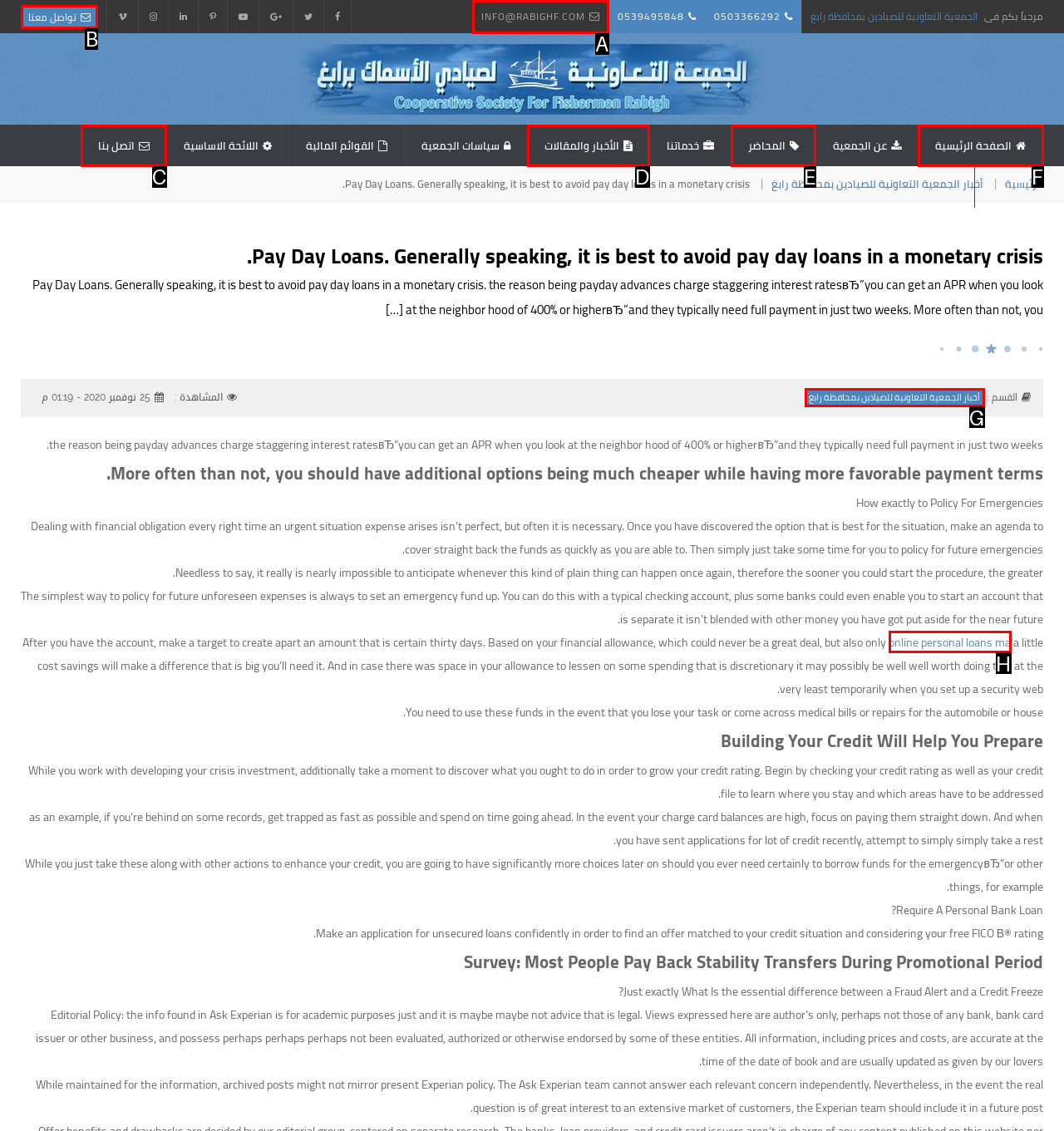Tell me which UI element to click to fulfill the given task: Click the contact us link. Respond with the letter of the correct option directly.

B